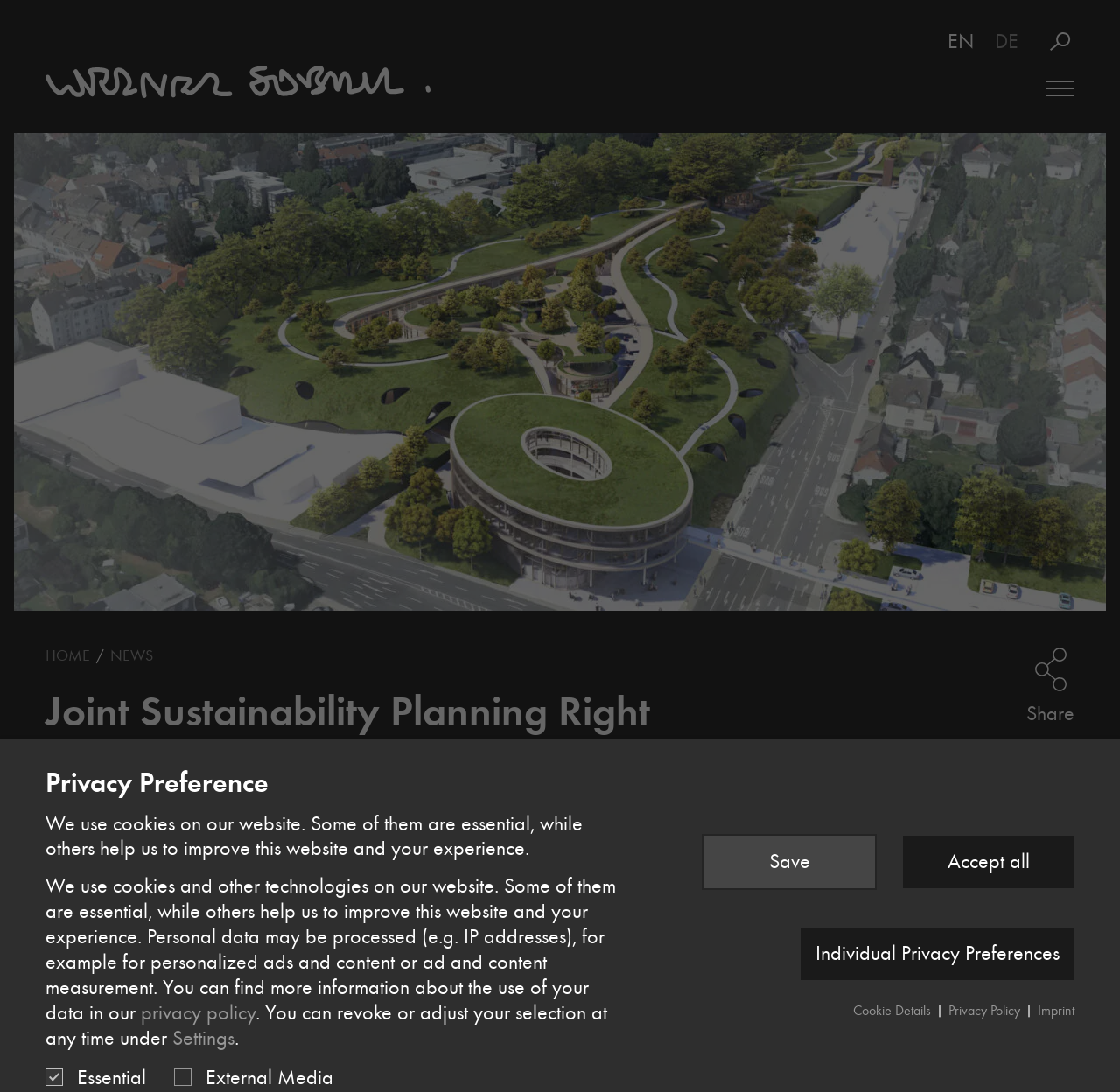Pinpoint the bounding box coordinates of the clickable element needed to complete the instruction: "Switch to English". The coordinates should be provided as four float numbers between 0 and 1: [left, top, right, bottom].

[0.846, 0.027, 0.87, 0.05]